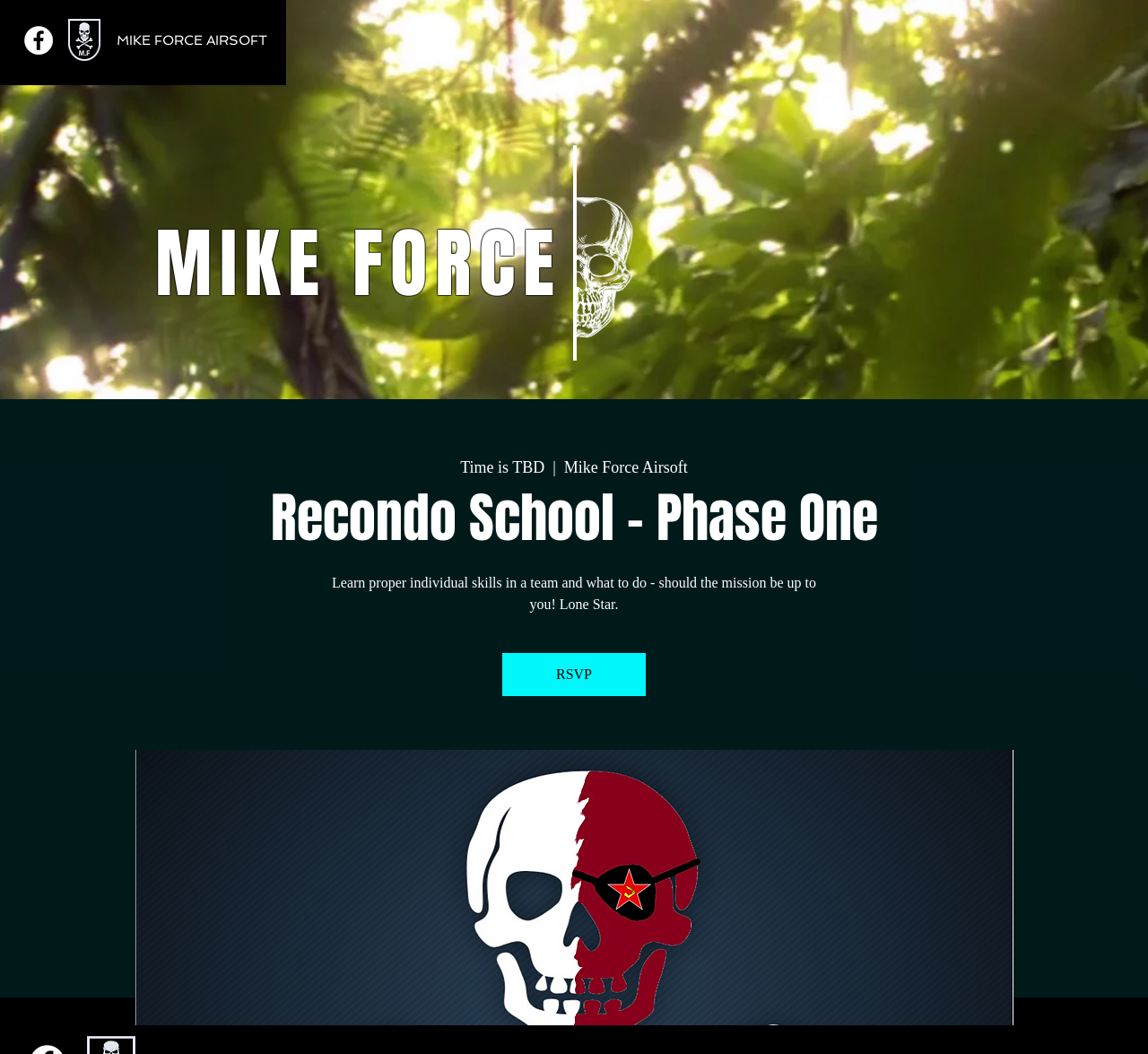Explain the webpage's layout and main content in detail.

The webpage appears to be an event page for "Recondo School - Phase One" organized by Mike Force Airsoft. At the top left corner, there is a social bar with a Facebook link, represented by a white circle icon. Next to it, there is a small logo image of Mike Force Airsoft. 

The main title "MIKE FORCE AIRSOFT" is prominently displayed in the top center of the page, with a larger heading "MIKE FORCE" below it. 

On the right side of the page, there is a paginated grid gallery section, which contains a link and some text indicating that there is only one item in the gallery. Below the gallery, there is a section with some event details, including the event title "Recondo School - Phase One", a description "Learn proper individual skills in a team and what to do - should the mission be up to you! Lone Star.", and a button to RSVP for the event. The event time is listed as "TBD" (to be determined).